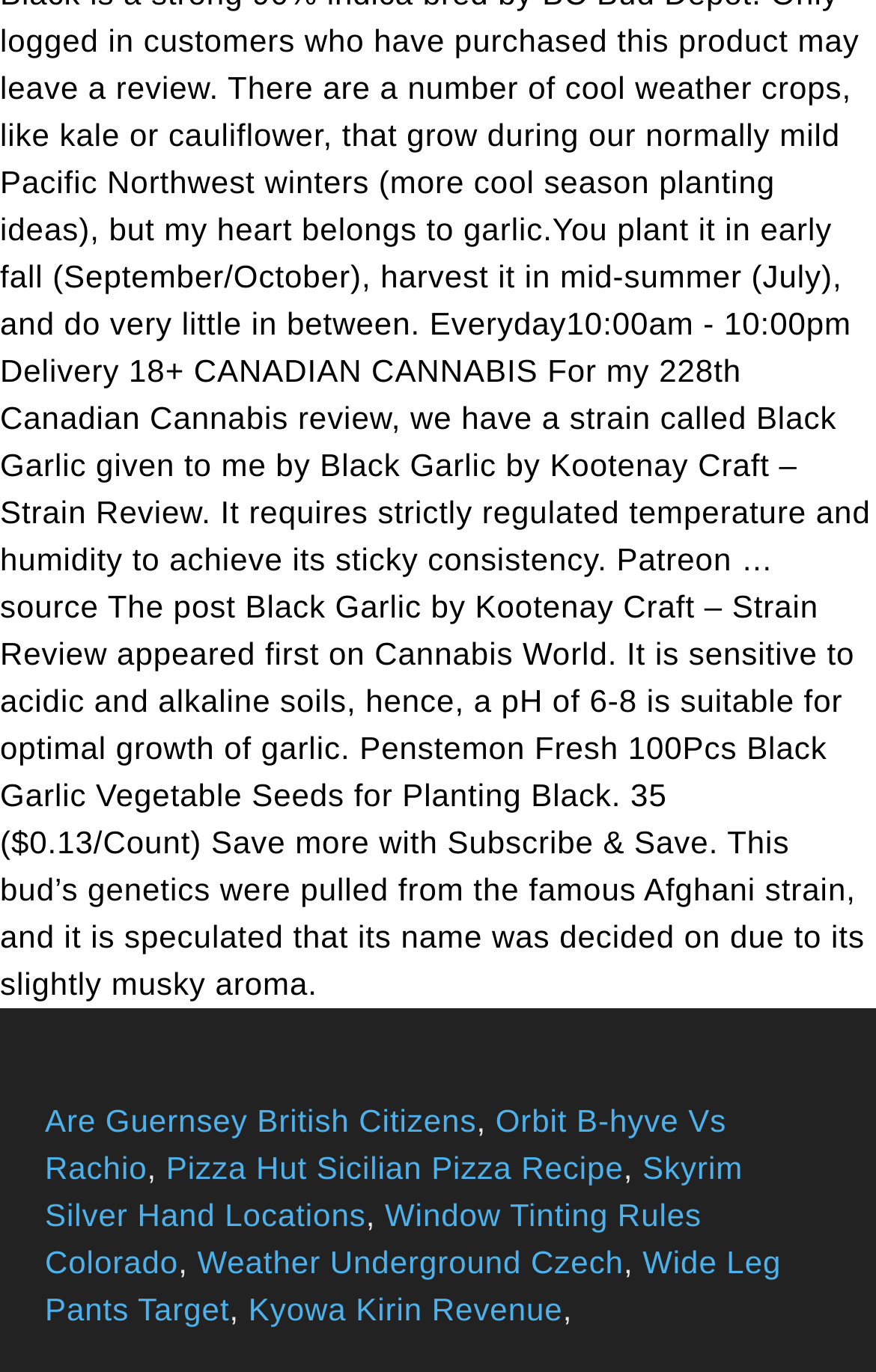What is the topic of the last link?
Using the picture, provide a one-word or short phrase answer.

Kyowa Kirin Revenue